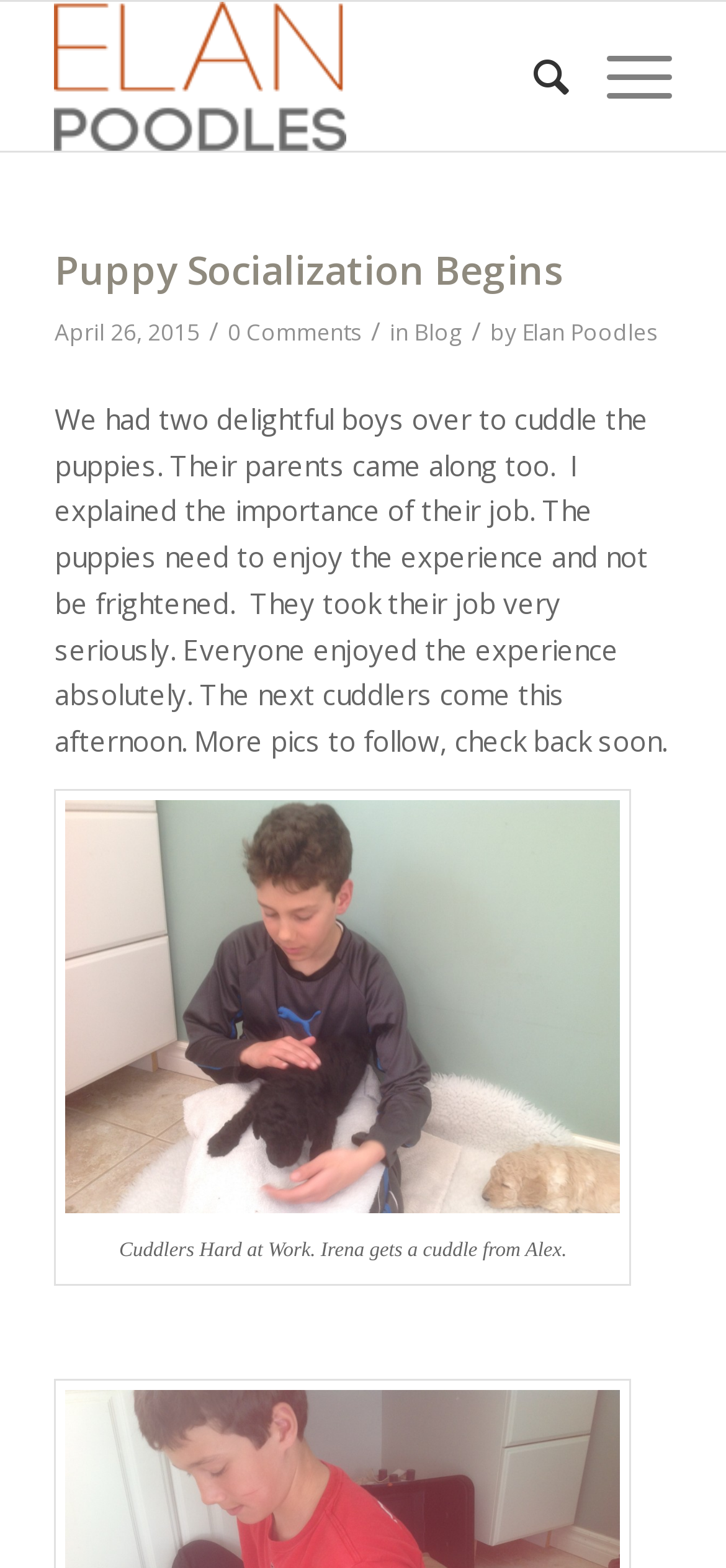Given the description 0 Comments, predict the bounding box coordinates of the UI element. Ensure the coordinates are in the format (top-left x, top-left y, bottom-right x, bottom-right y) and all values are between 0 and 1.

[0.313, 0.202, 0.498, 0.222]